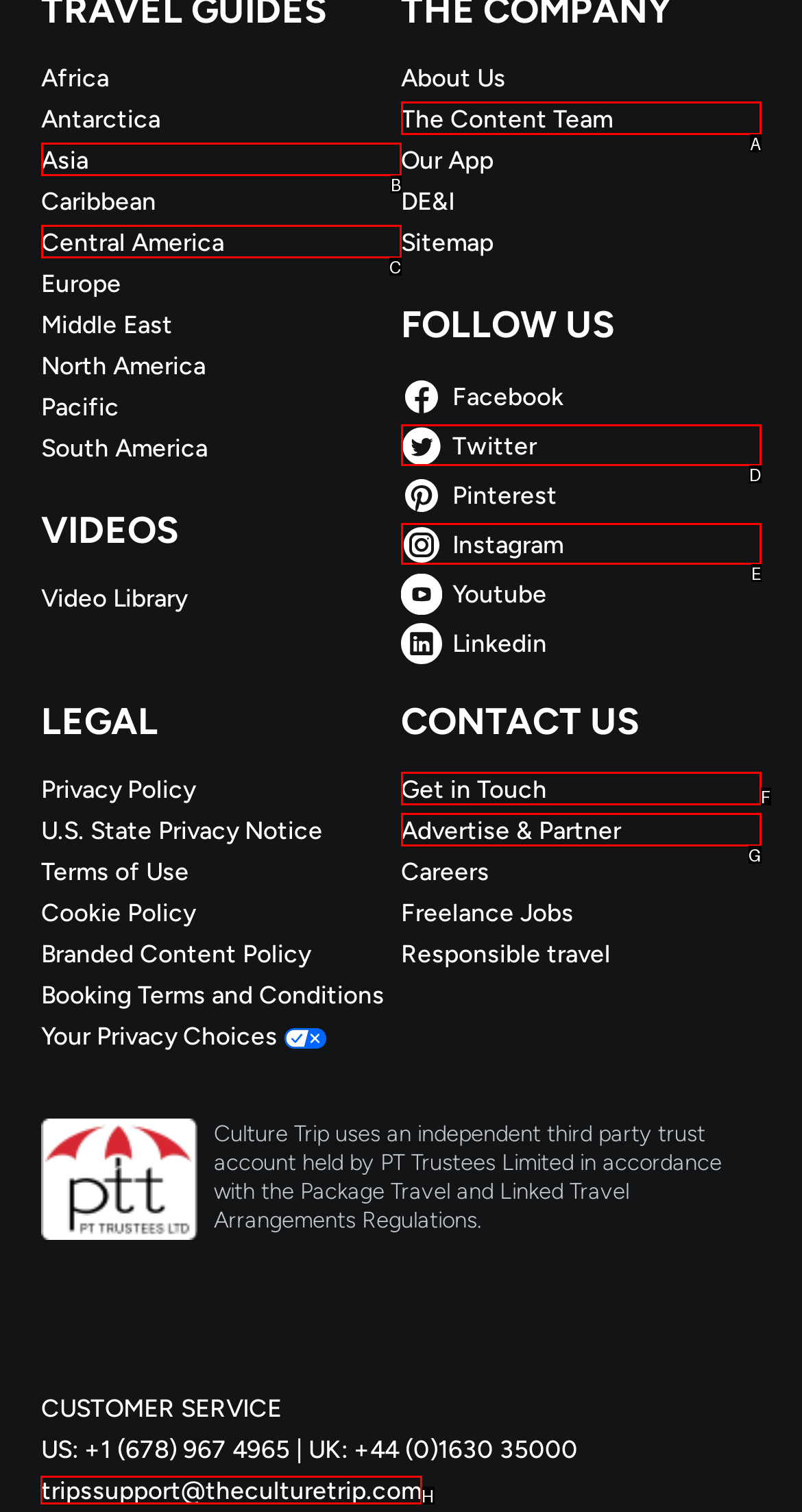Indicate the UI element to click to perform the task: Email us at tripssupport@theculturetrip.com. Reply with the letter corresponding to the chosen element.

H